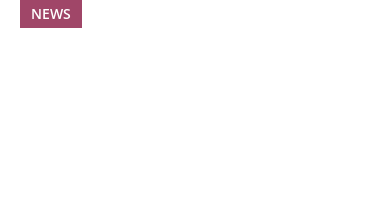Please answer the following question using a single word or phrase: 
What is the stock symbol of Pure Capital Solutions?

OTCMKTS:PCST